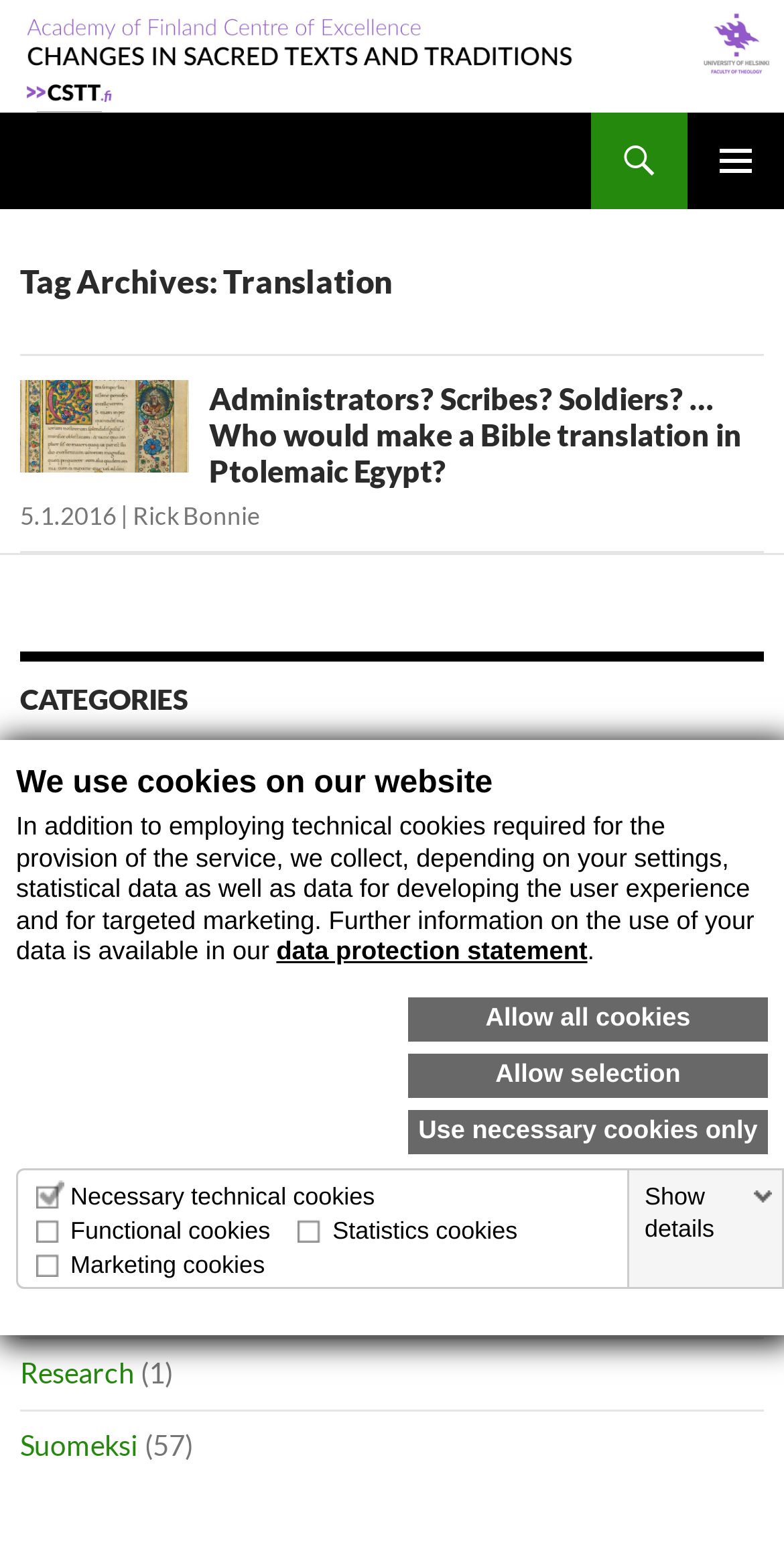Respond to the question with just a single word or phrase: 
What is the main topic of this webpage?

Translation